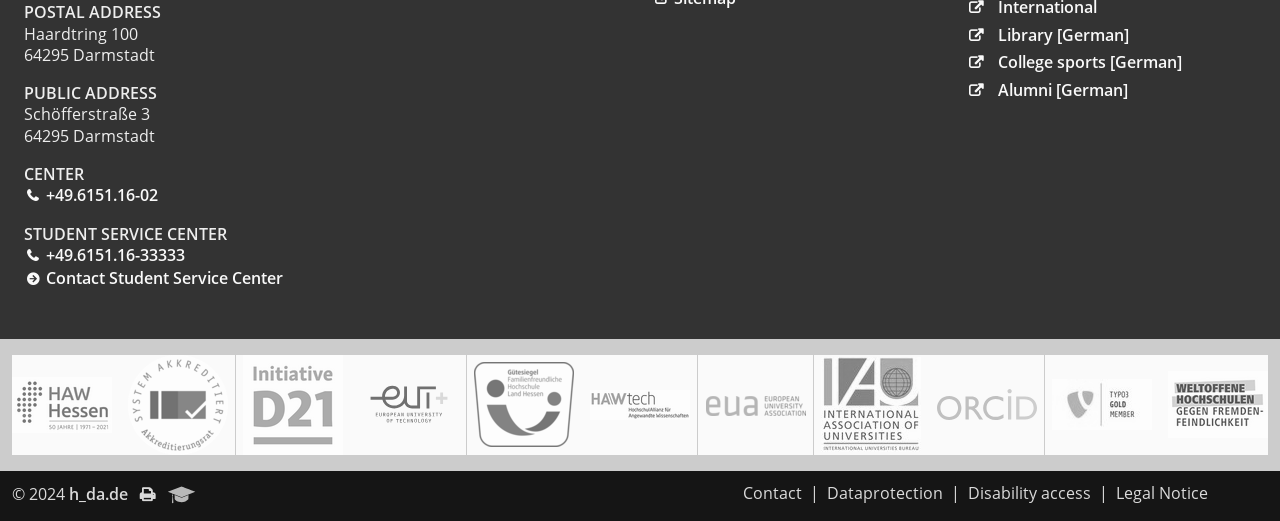What is the name of the student service center?
Kindly give a detailed and elaborate answer to the question.

I found the name of the student service center by looking at the static text element that says 'STUDENT SERVICE CENTER'.